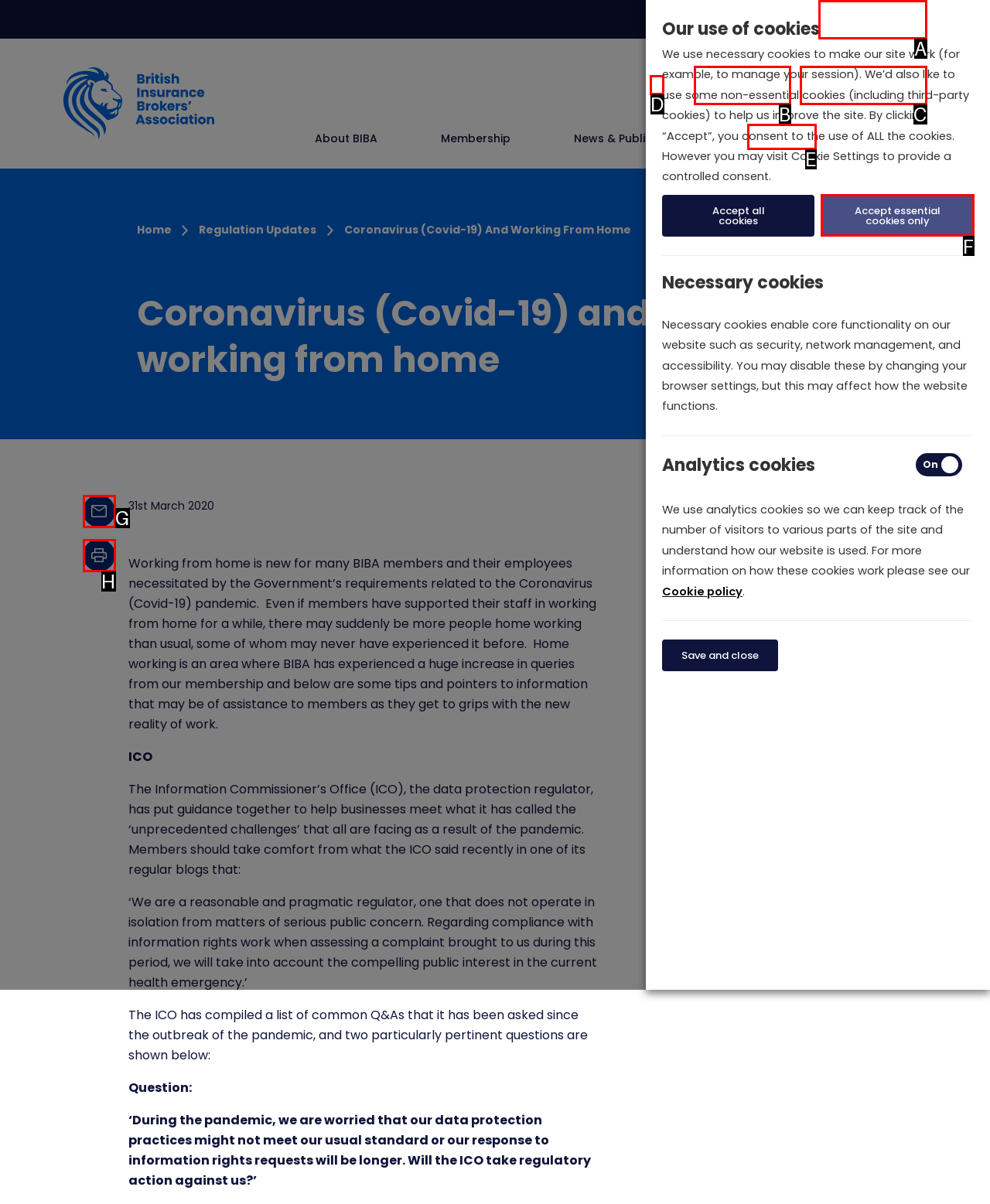Based on the given description: Accept essential cookies only, determine which HTML element is the best match. Respond with the letter of the chosen option.

F